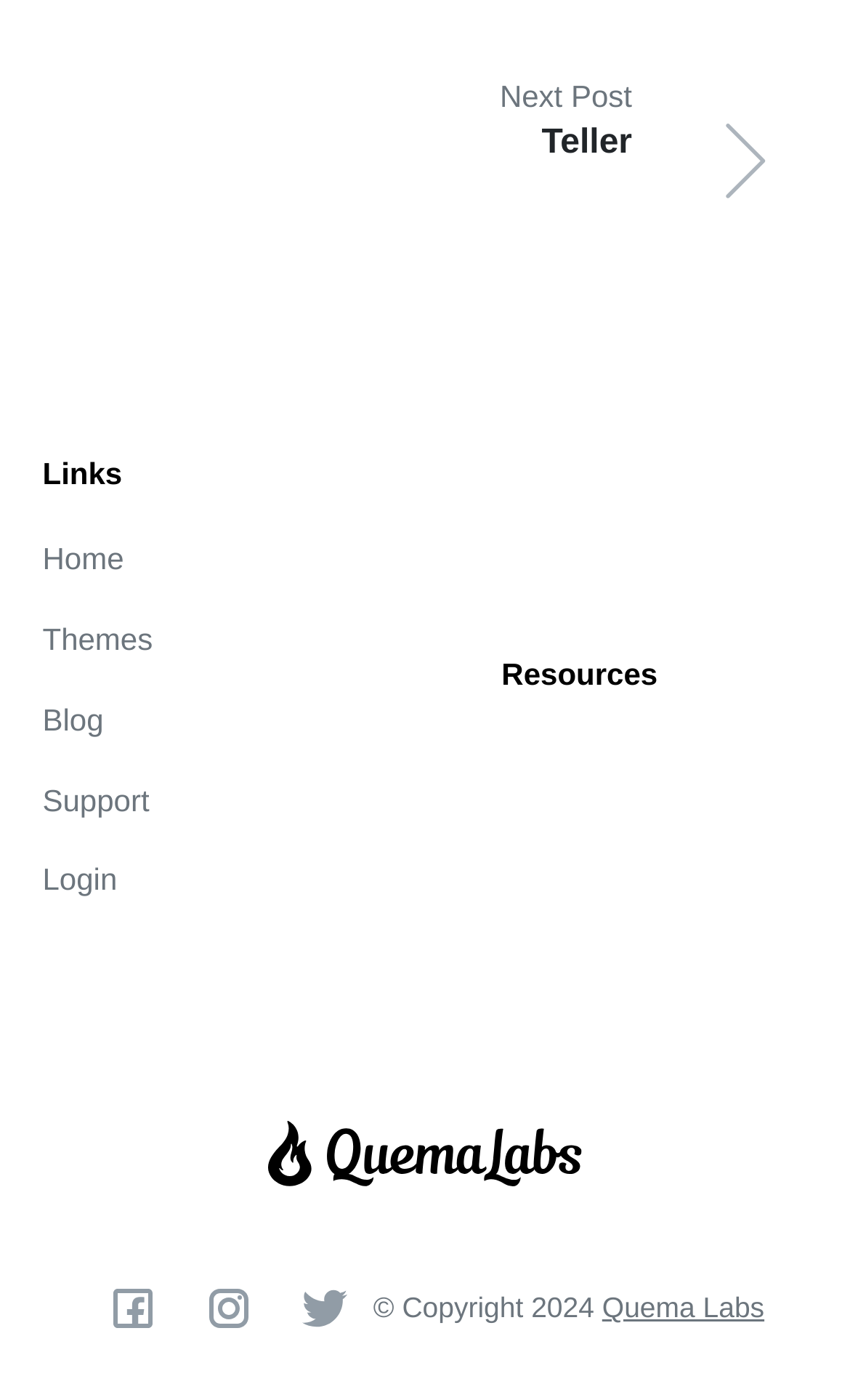Please predict the bounding box coordinates of the element's region where a click is necessary to complete the following instruction: "visit themes page". The coordinates should be represented by four float numbers between 0 and 1, i.e., [left, top, right, bottom].

[0.05, 0.439, 0.41, 0.475]